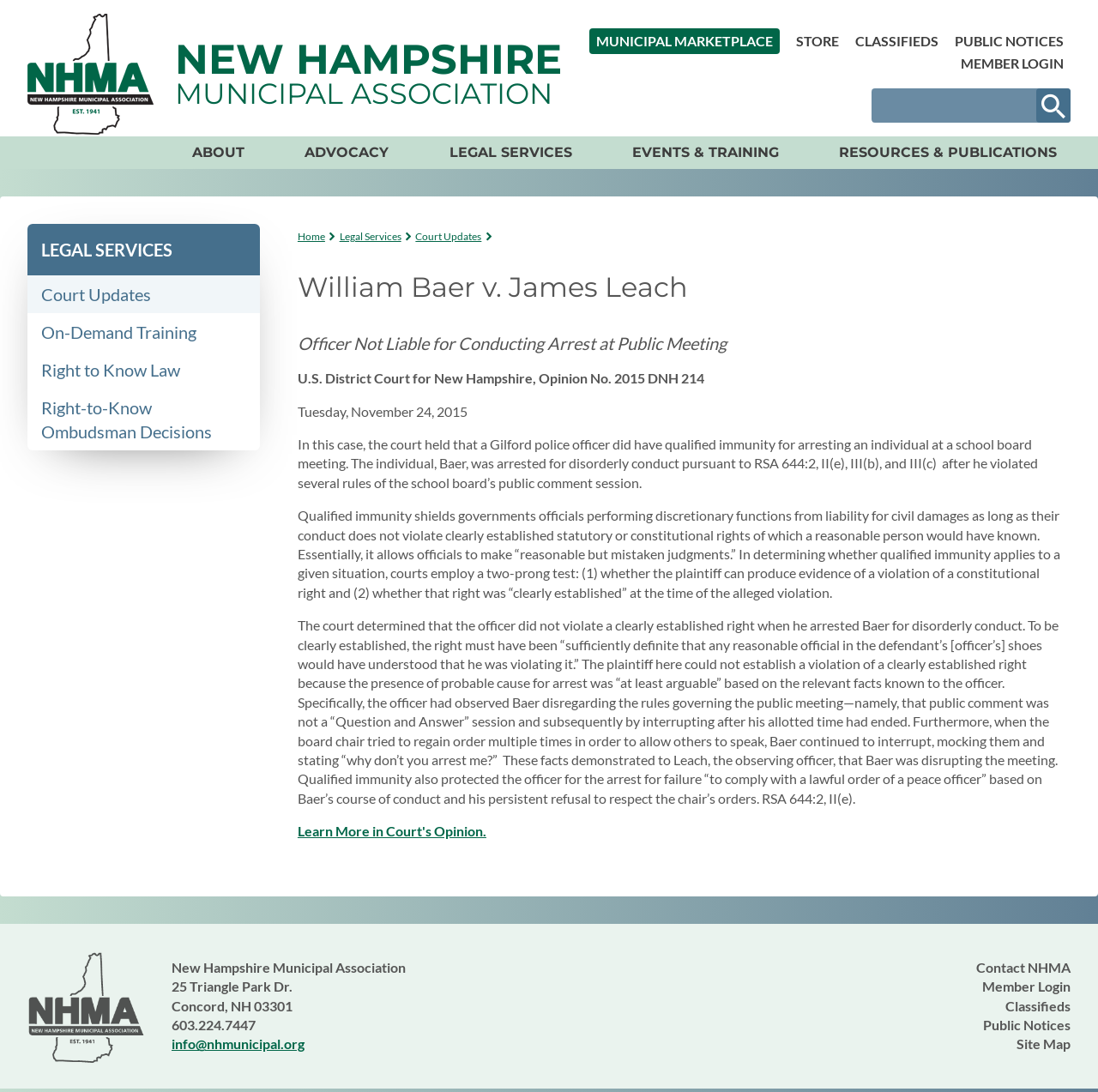Locate the bounding box coordinates of the element's region that should be clicked to carry out the following instruction: "Contact NHMA". The coordinates need to be four float numbers between 0 and 1, i.e., [left, top, right, bottom].

[0.889, 0.878, 0.975, 0.893]